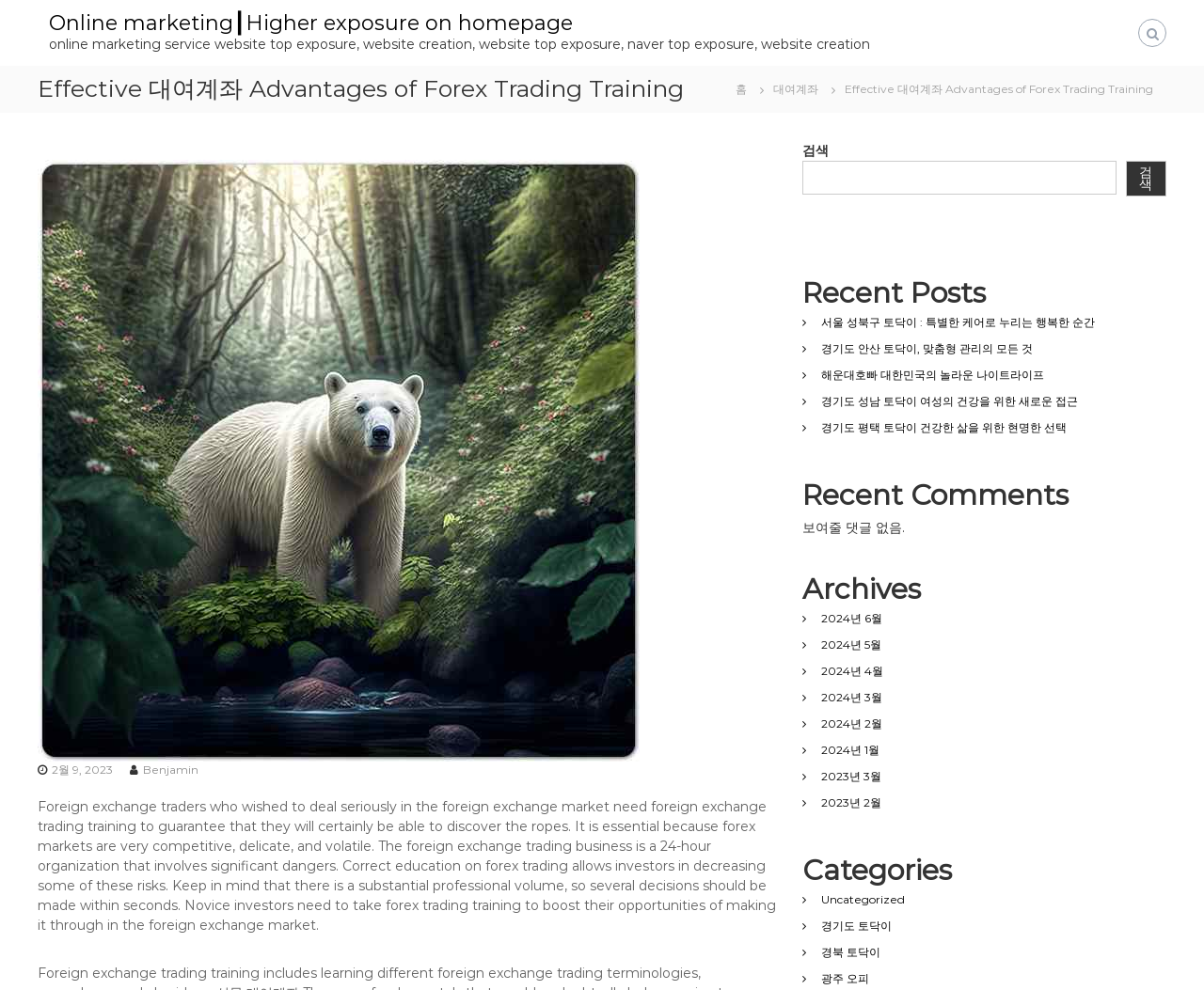Please identify the bounding box coordinates of the element that needs to be clicked to perform the following instruction: "Read the 'Effective 대여계좌 Advantages of Forex Trading Training' article".

[0.031, 0.066, 0.568, 0.113]